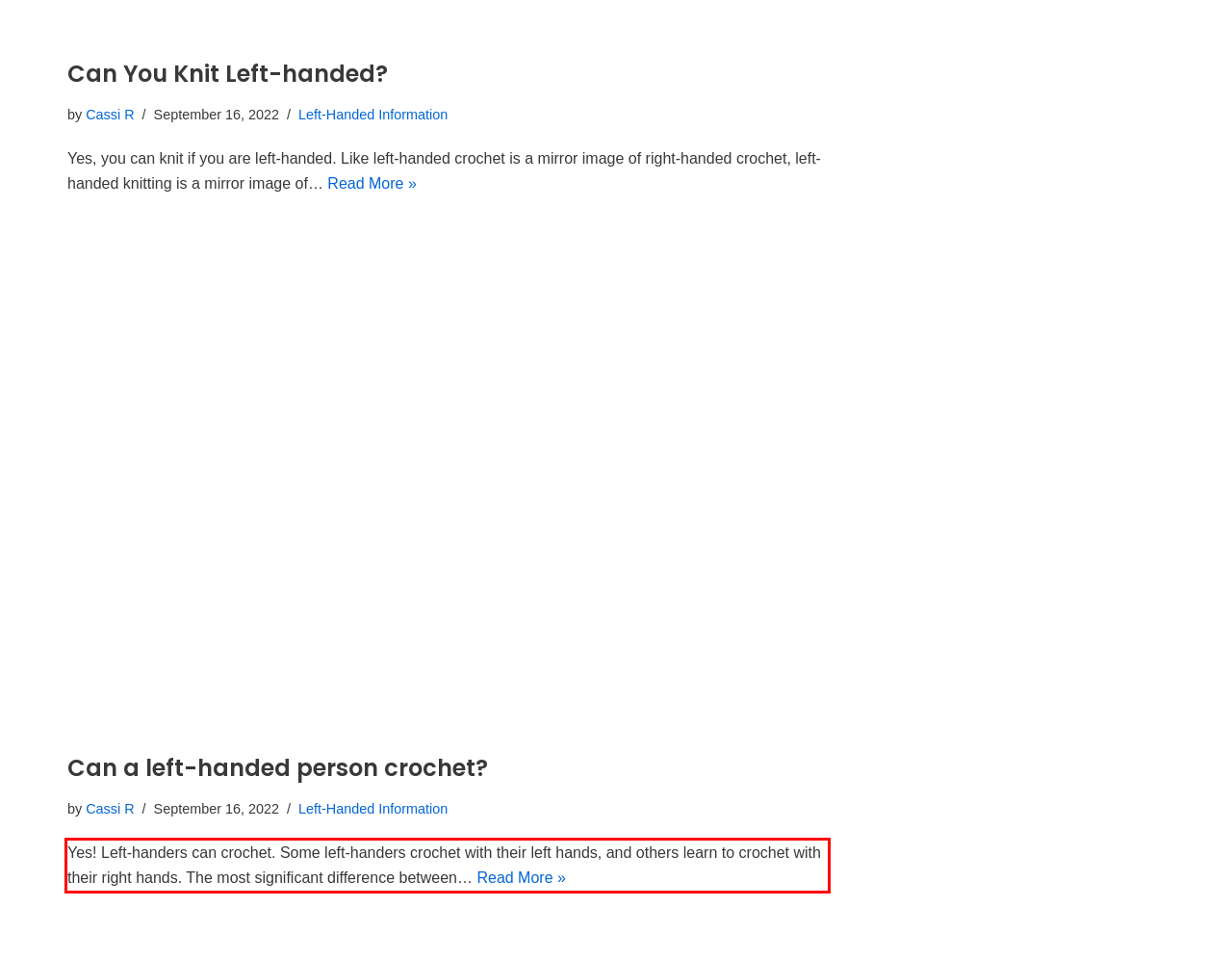You are looking at a screenshot of a webpage with a red rectangle bounding box. Use OCR to identify and extract the text content found inside this red bounding box.

Yes! Left-handers can crochet. Some left-handers crochet with their left hands, and others learn to crochet with their right hands. The most significant difference between… Read More » Can a left-handed person crochet?